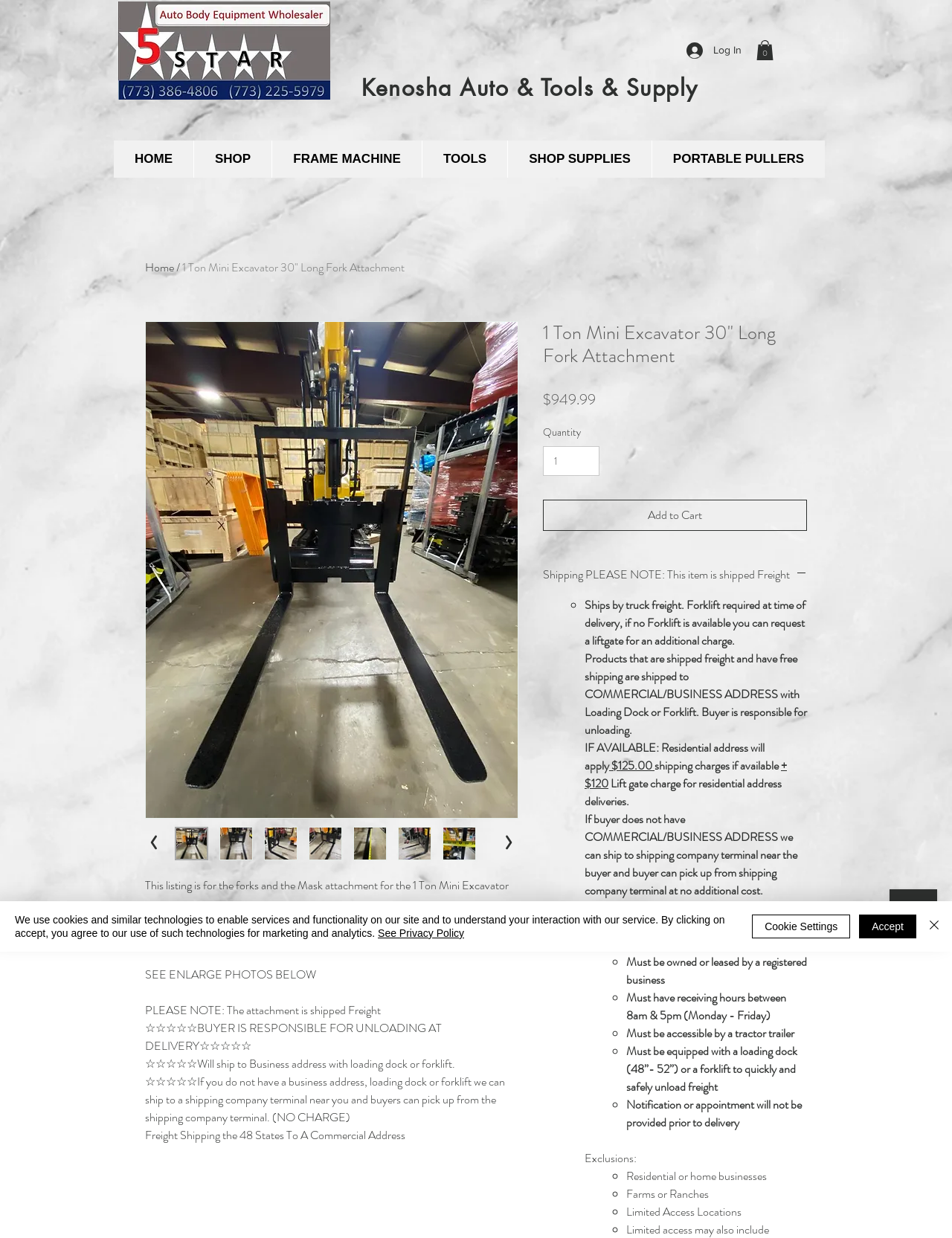What is required at the time of delivery?
Can you offer a detailed and complete answer to this question?

According to the shipping information, a forklift is required at the time of delivery, and if no forklift is available, a liftgate can be requested for an additional charge.